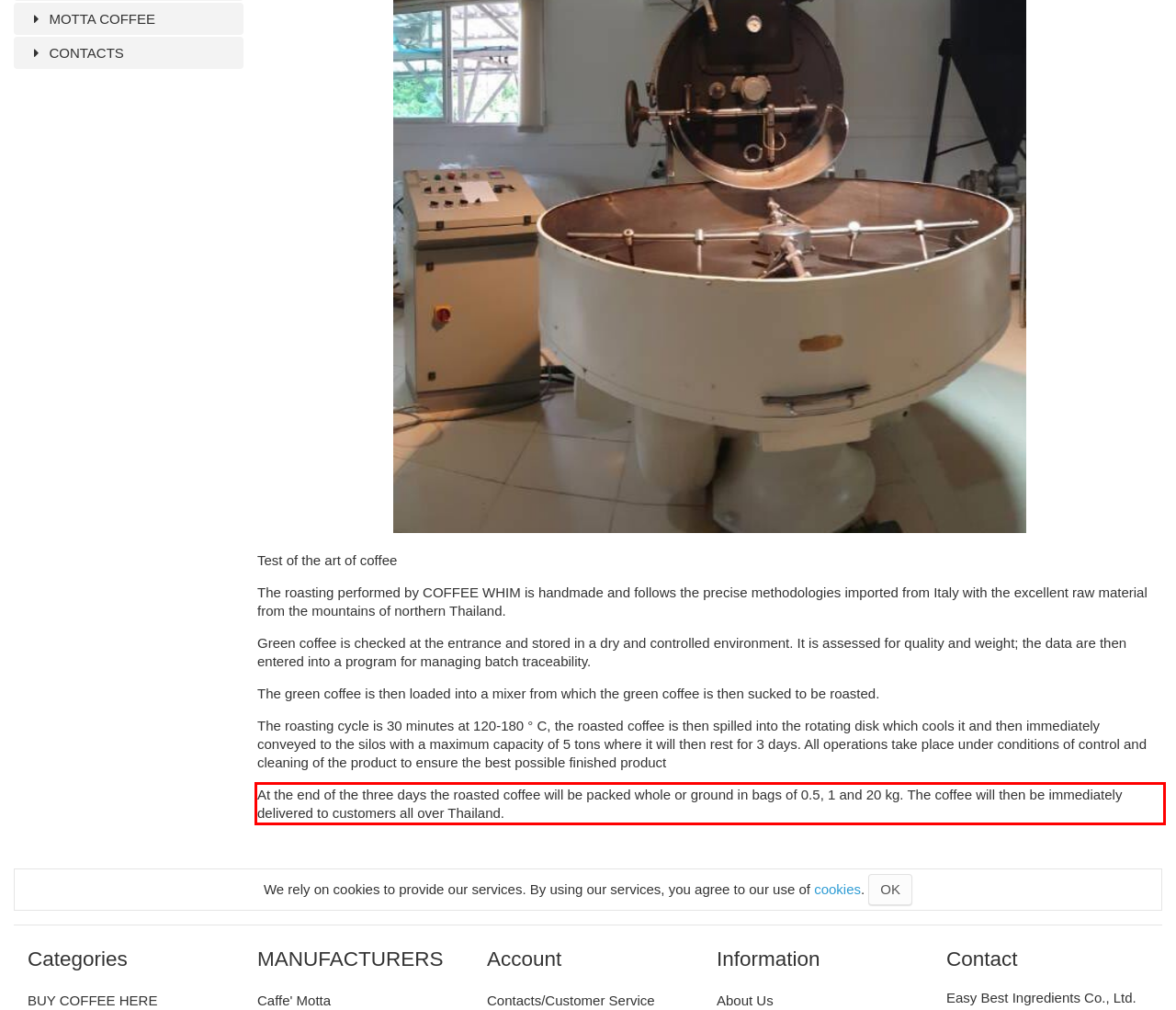Please perform OCR on the text content within the red bounding box that is highlighted in the provided webpage screenshot.

At the end of the three days the roasted coffee will be packed whole or ground in bags of 0.5, 1 and 20 kg. The coffee will then be immediately delivered to customers all over Thailand.